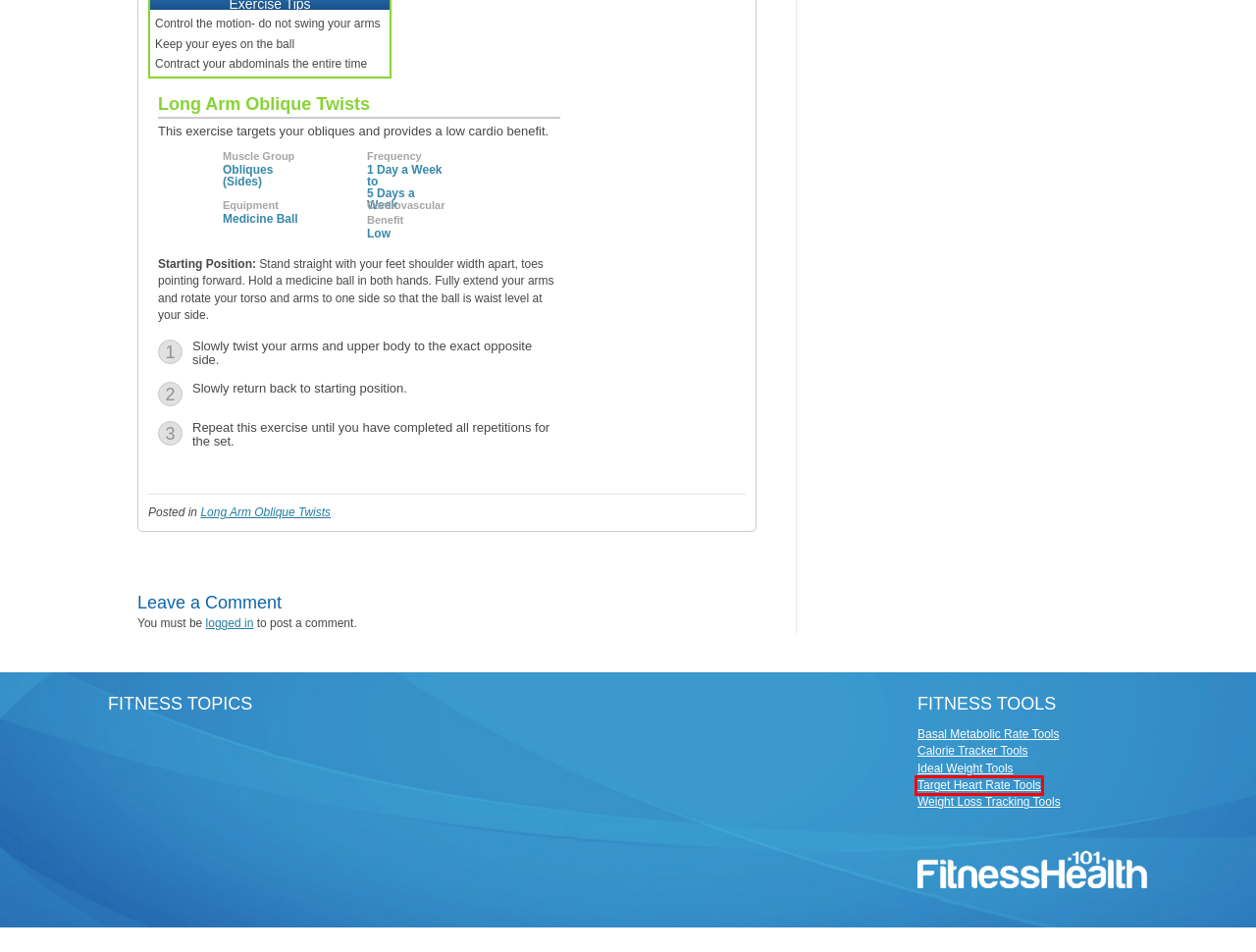You have a screenshot of a webpage, and a red bounding box highlights an element. Select the webpage description that best fits the new page after clicking the element within the bounding box. Options are:
A. Basal Metabolic Rate Tools -
B. Reviews – Your All-in-One Health and Fitness Source
C. Target Heart Rate Tools -
D. Weight Loss Tracking Tools -
E. Workout Routines – Your All-in-One Health and Fitness Source
F. Ideal Weight Tools -
G. Dumbbell Upright Rows – Your All-in-One Health and Fitness Source
H. Log In ‹ Your All-in-One Health and Fitness Source — WordPress

C